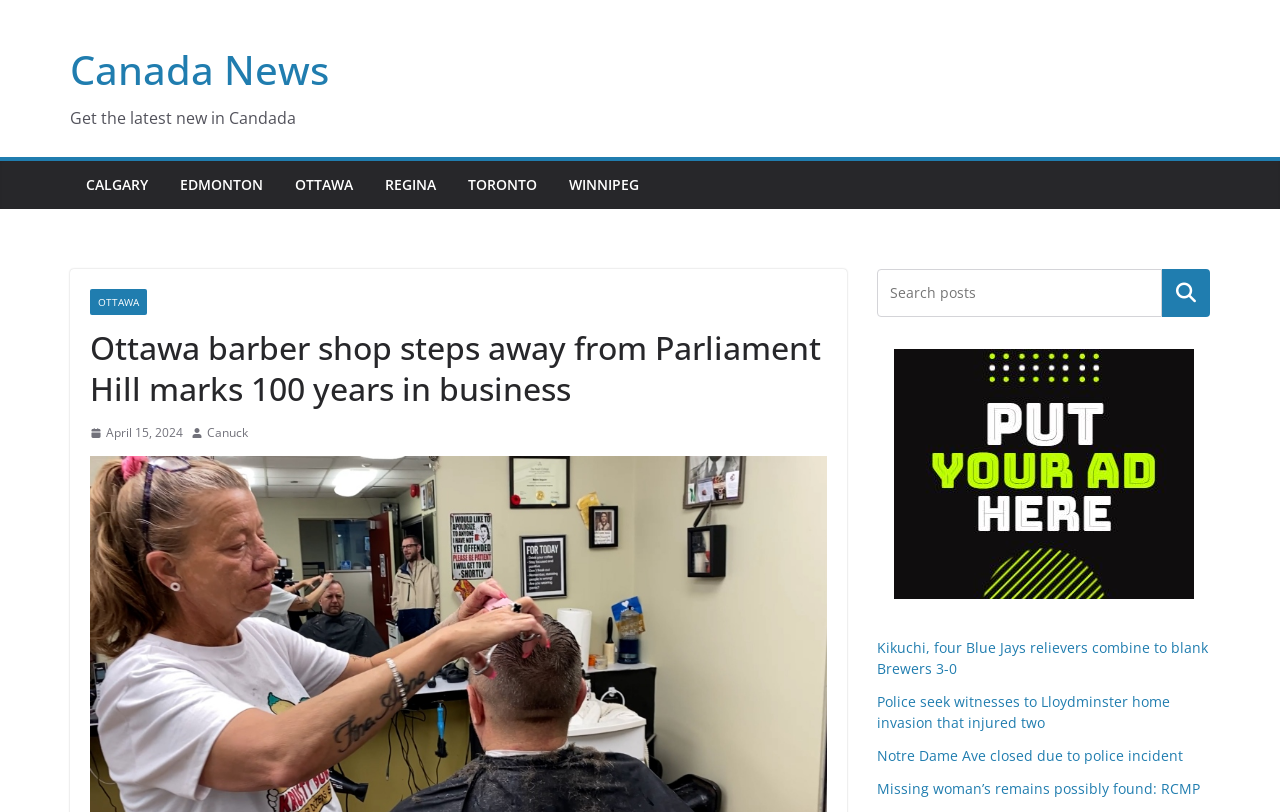Please specify the bounding box coordinates of the area that should be clicked to accomplish the following instruction: "Search for news". The coordinates should consist of four float numbers between 0 and 1, i.e., [left, top, right, bottom].

[0.908, 0.331, 0.945, 0.391]